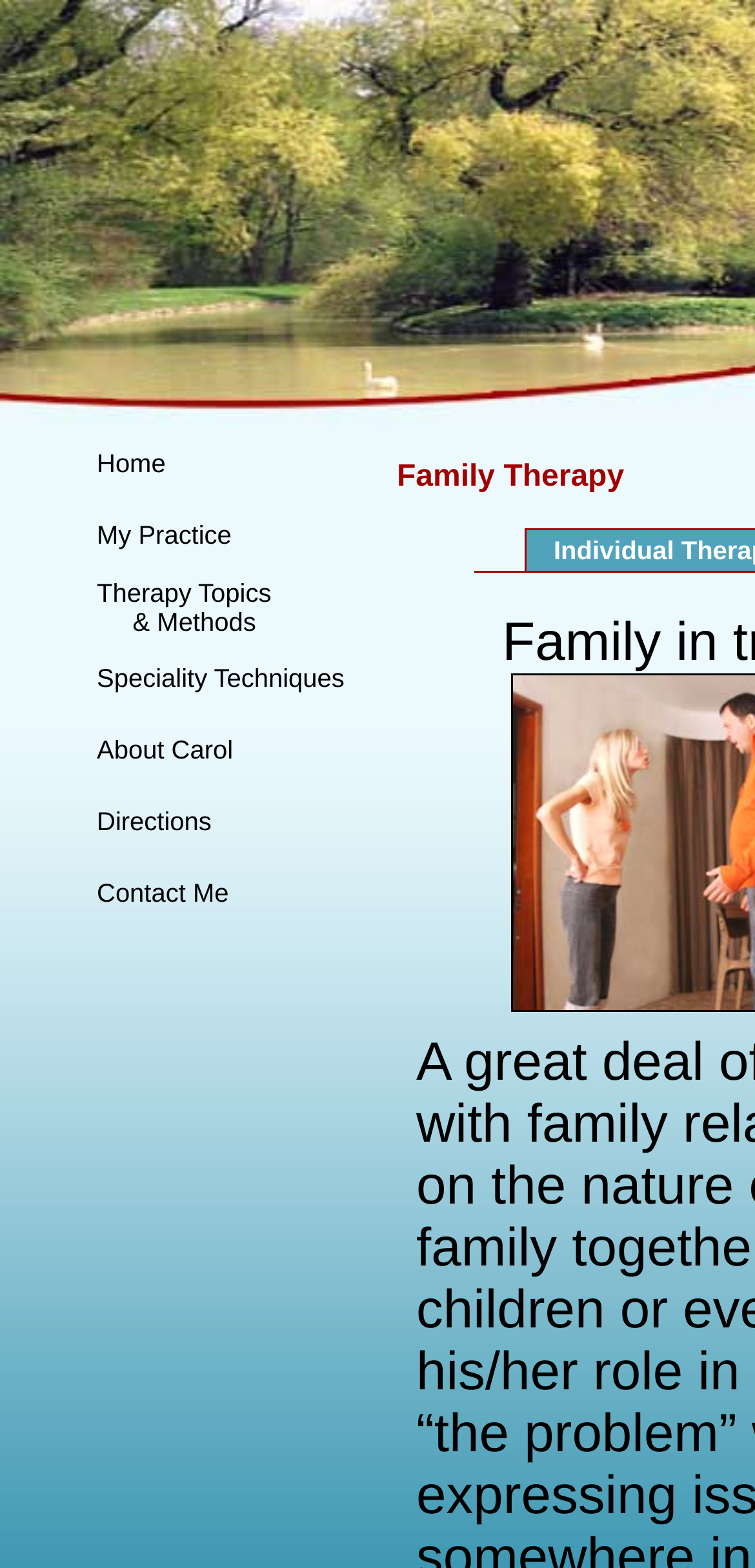Provide the bounding box coordinates of the HTML element this sentence describes: "Home". The bounding box coordinates consist of four float numbers between 0 and 1, i.e., [left, top, right, bottom].

[0.128, 0.286, 0.219, 0.305]